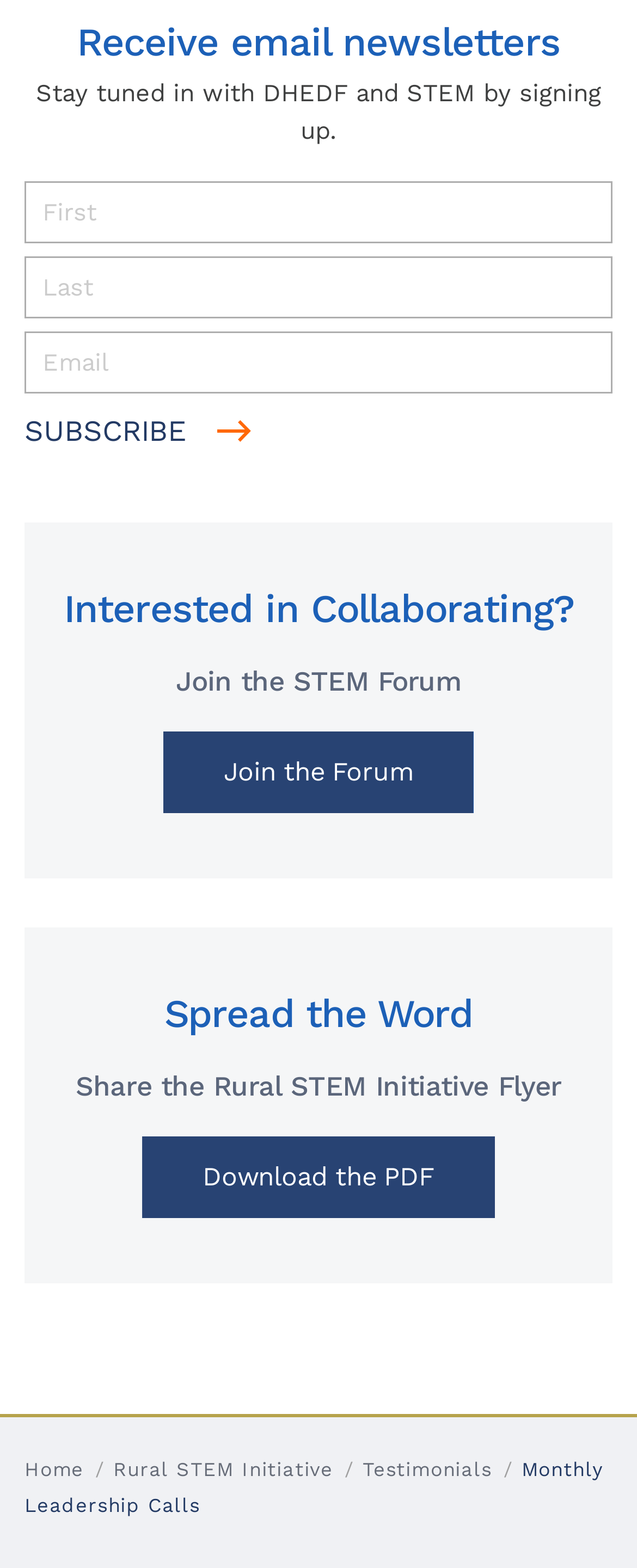Can you find the bounding box coordinates for the element to click on to achieve the instruction: "Read the quote by Helen Bonham Carter"?

None